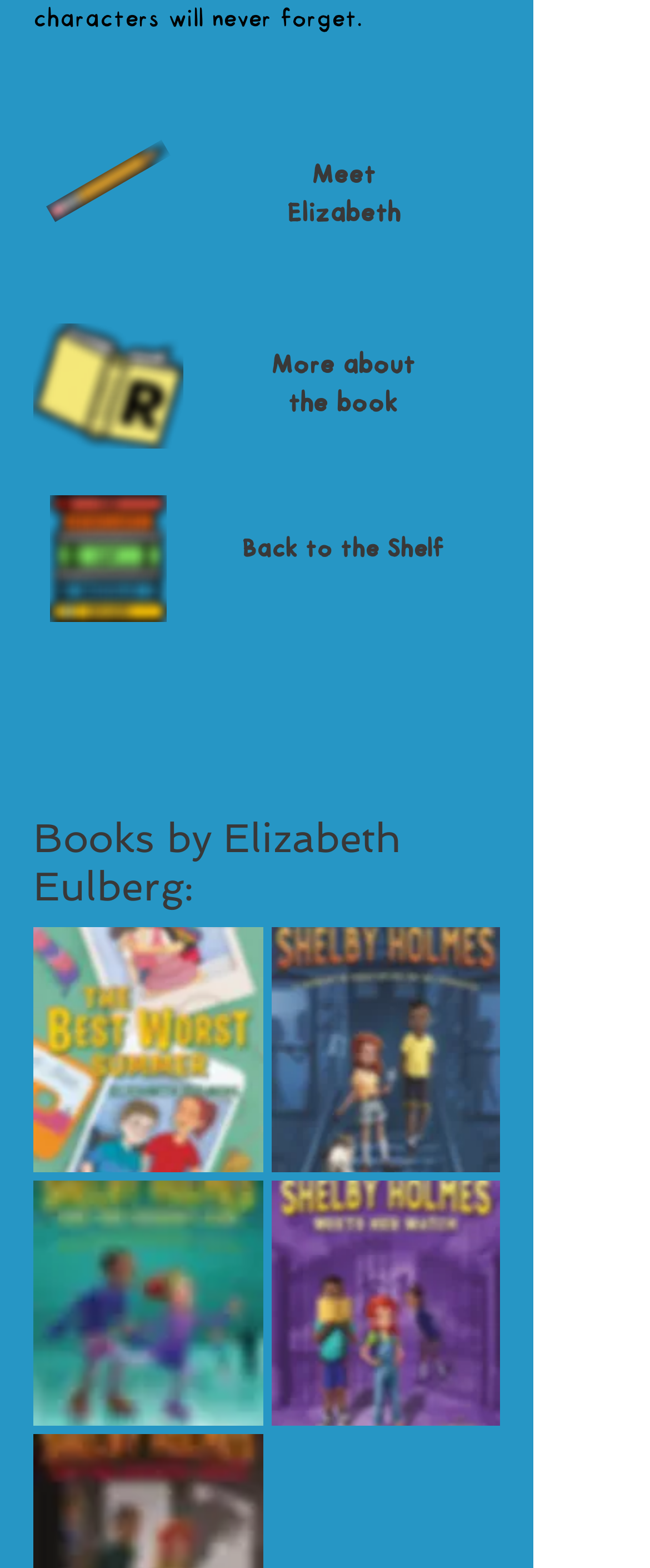Look at the image and give a detailed response to the following question: How many links are on the webpage?

I counted the number of link elements, which are 'Website Pencil.png', 'Open Book R.png', 'Bookstack Logo.png', and the two links with no text. There are 5 links in total.